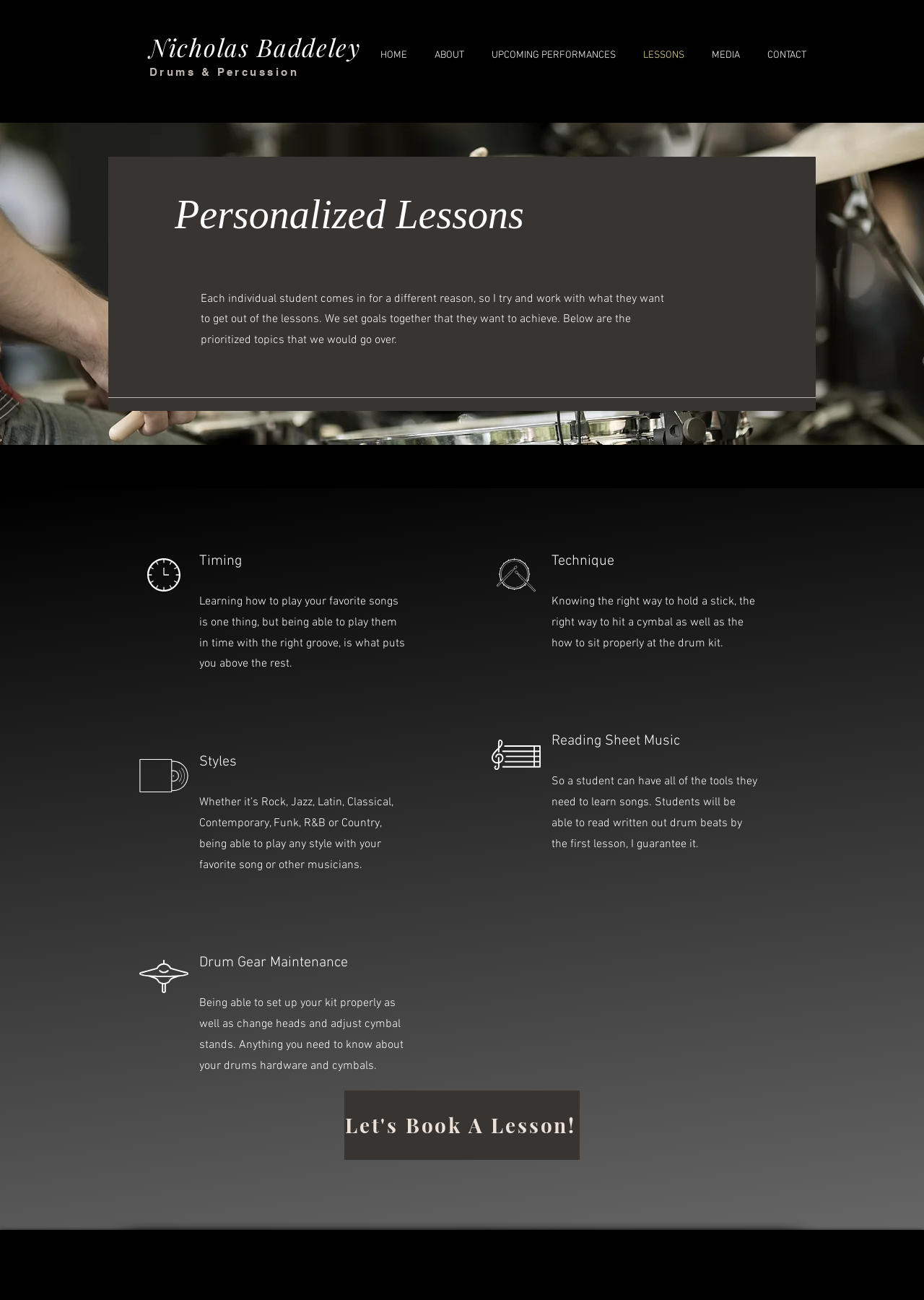Determine the bounding box coordinates of the area to click in order to meet this instruction: "Learn more about the 'LESSONS' page".

[0.677, 0.034, 0.751, 0.051]